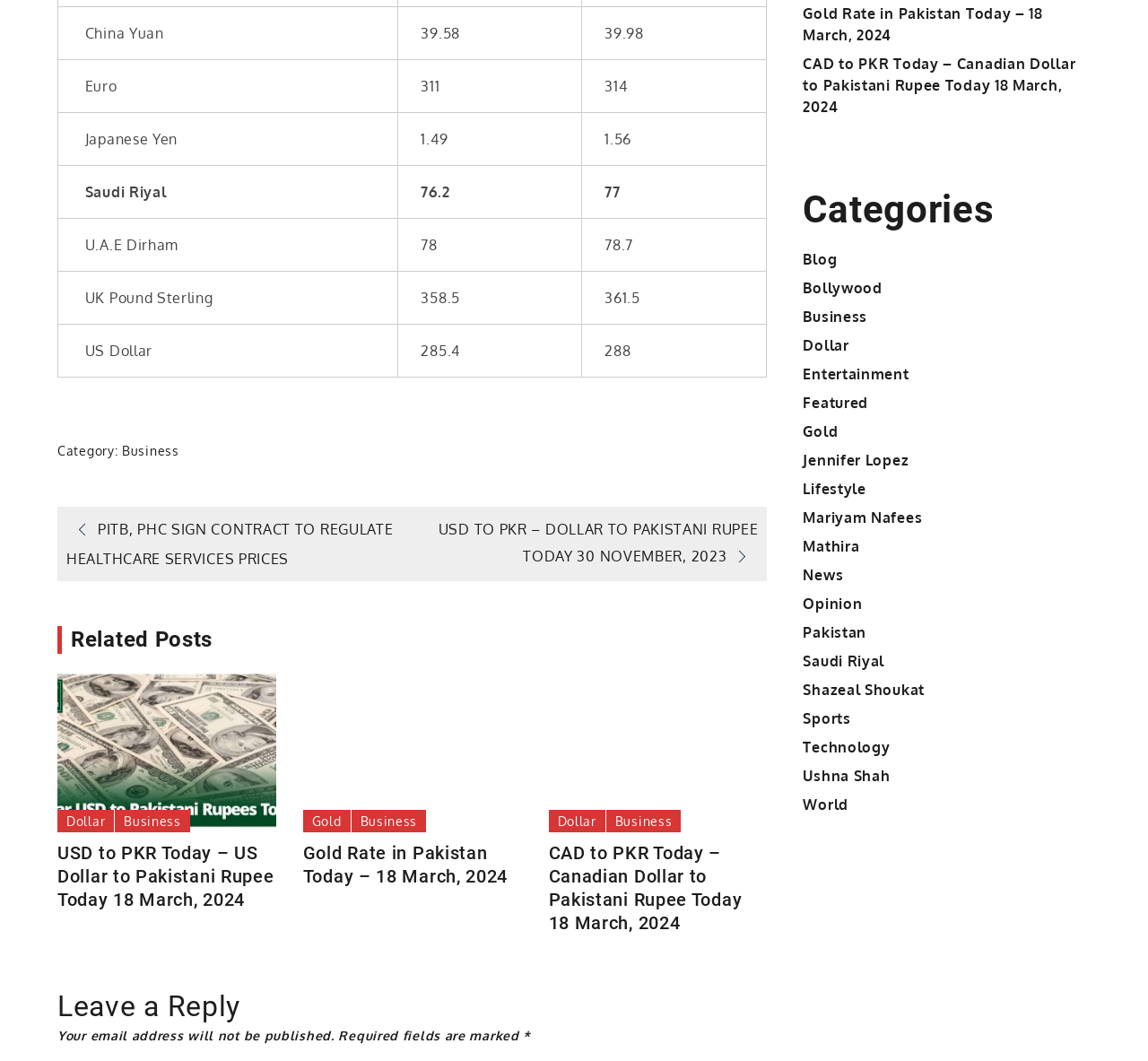Provide a short answer using a single word or phrase for the following question: 
What are the categories listed in the sidebar?

Blog, Bollywood, Business, etc.